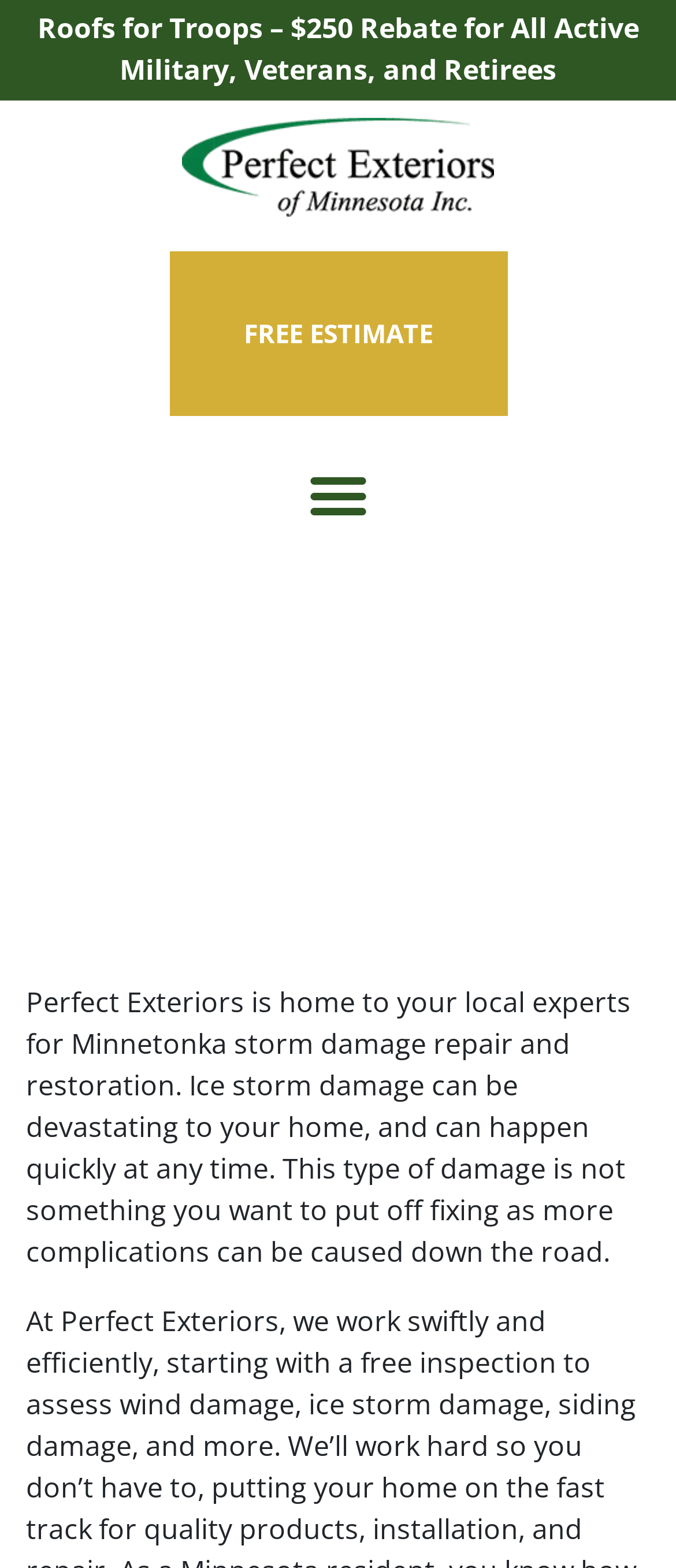Given the following UI element description: "Menu", find the bounding box coordinates in the webpage screenshot.

[0.433, 0.287, 0.567, 0.345]